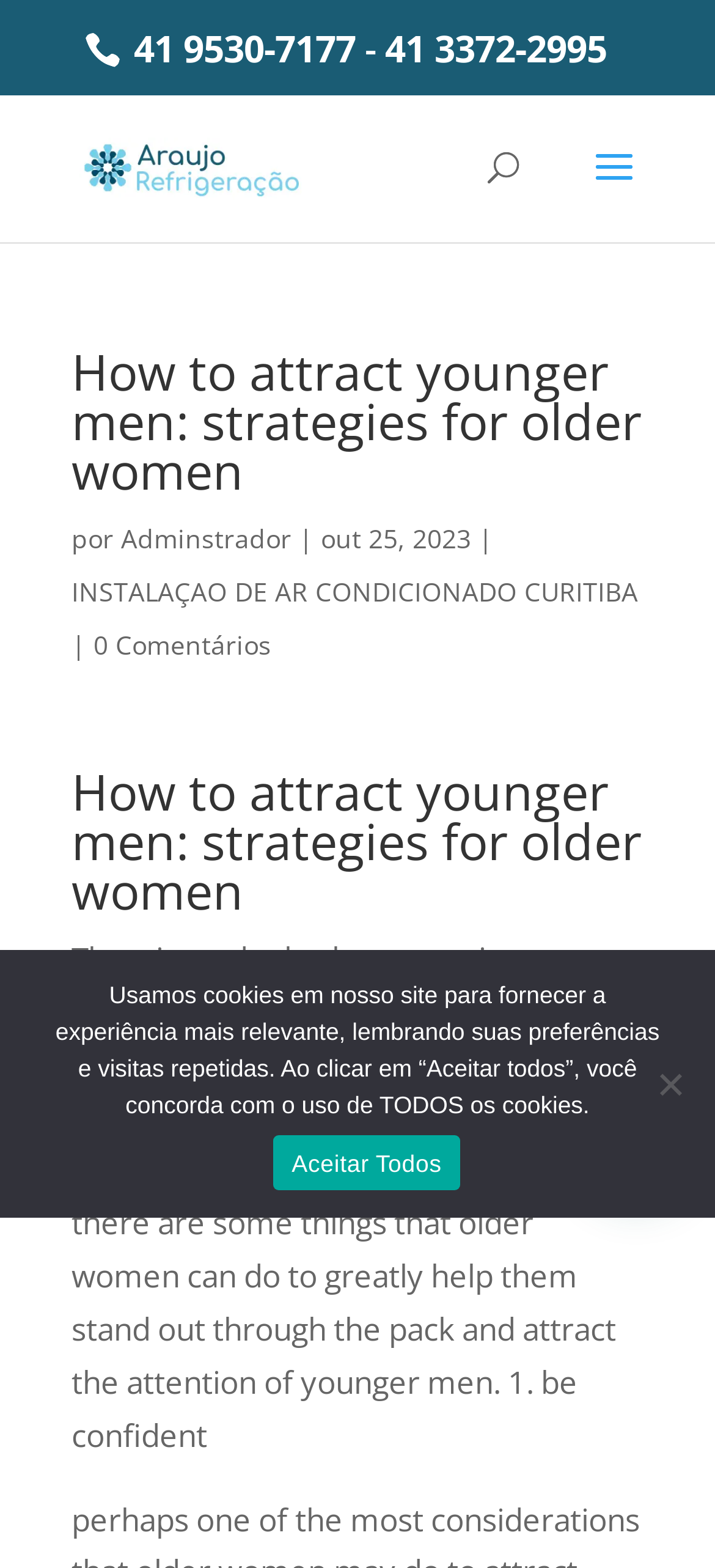With reference to the screenshot, provide a detailed response to the question below:
What is the alternative to clicking 'Aceitar Todos' for cookies?

The cookie notice dialog box provides two options: 'Aceitar Todos' and 'No'. Clicking 'No' is the alternative to accepting all cookies.